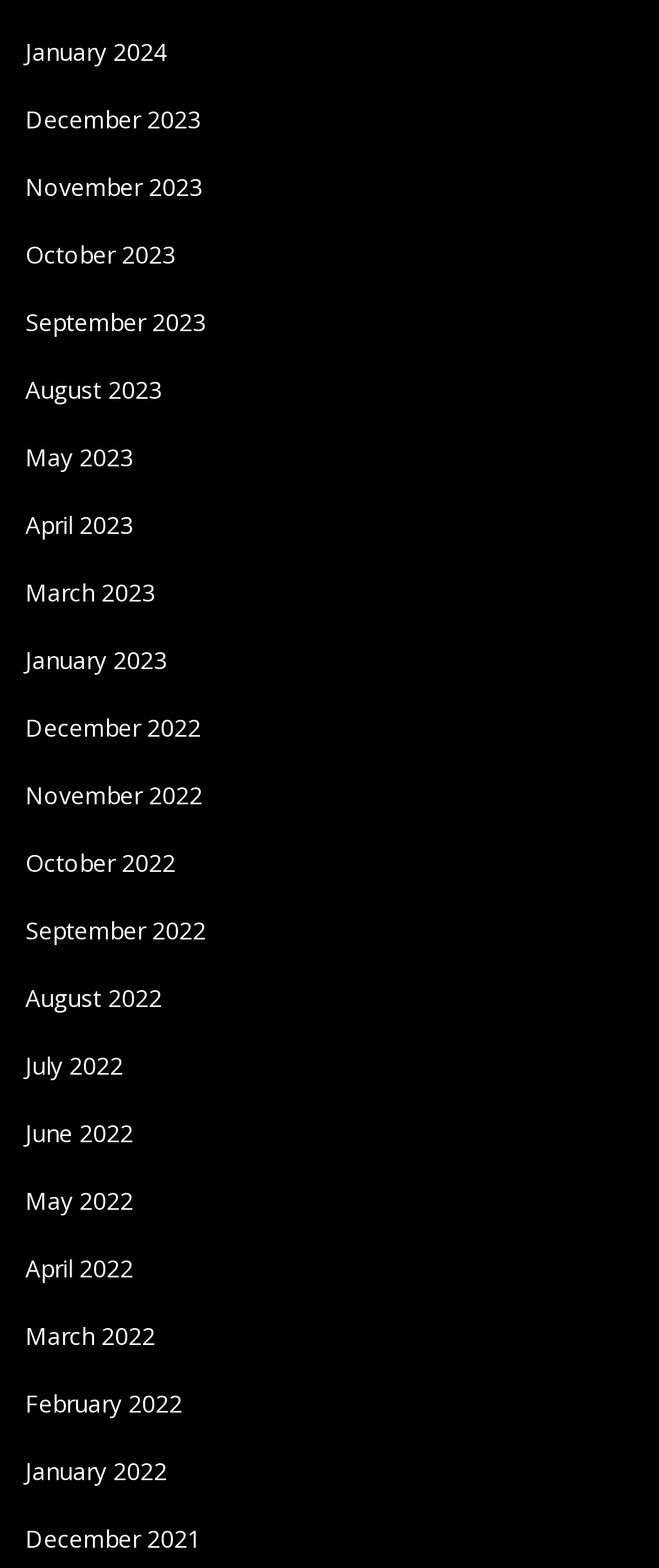What is the earliest month listed?
Use the image to answer the question with a single word or phrase.

December 2021